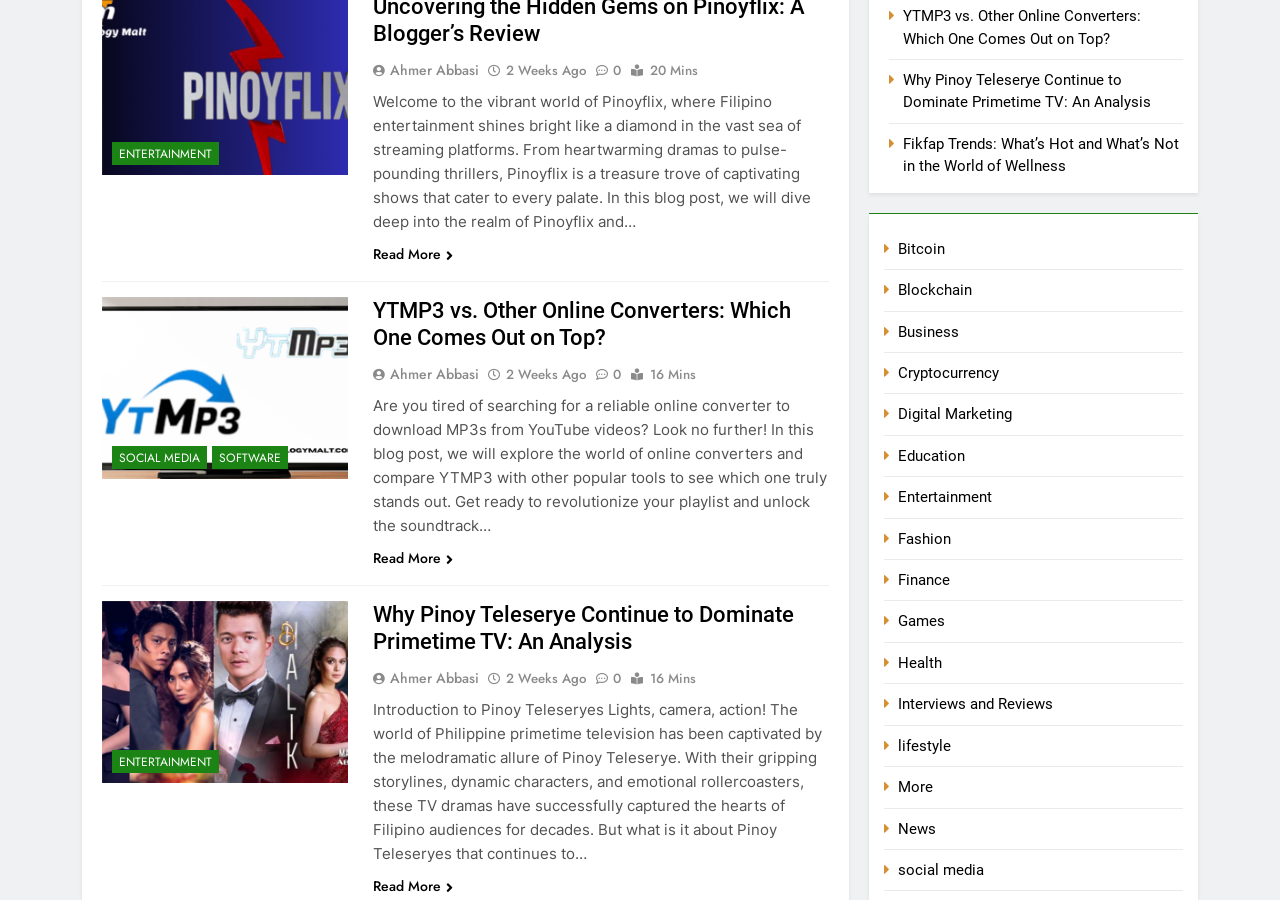Respond with a single word or phrase to the following question: Who is the author of the blog post 'Welcome to the vibrant world of Pinoyflix...'?

Ahmer Abbasi